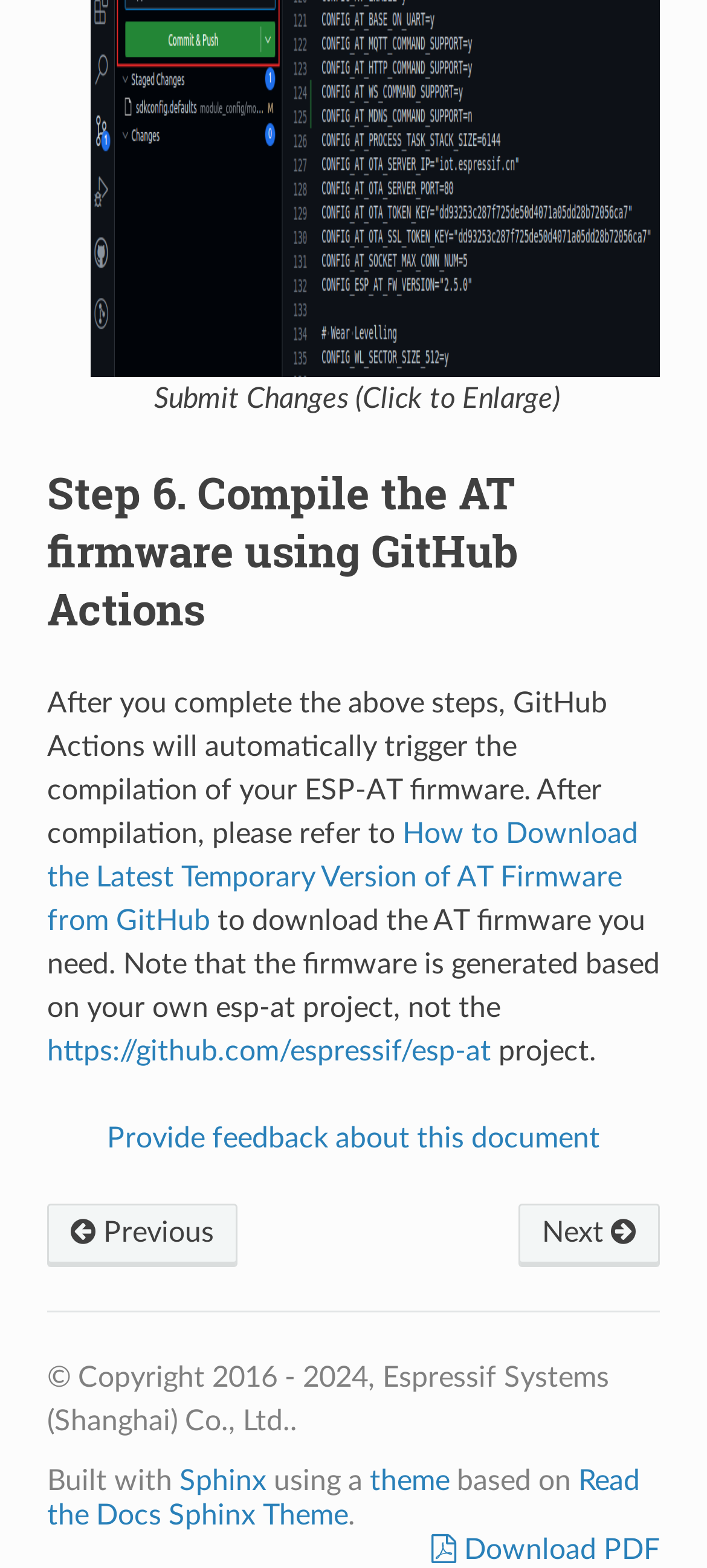Kindly determine the bounding box coordinates for the area that needs to be clicked to execute this instruction: "Click on the 'Home' link".

None